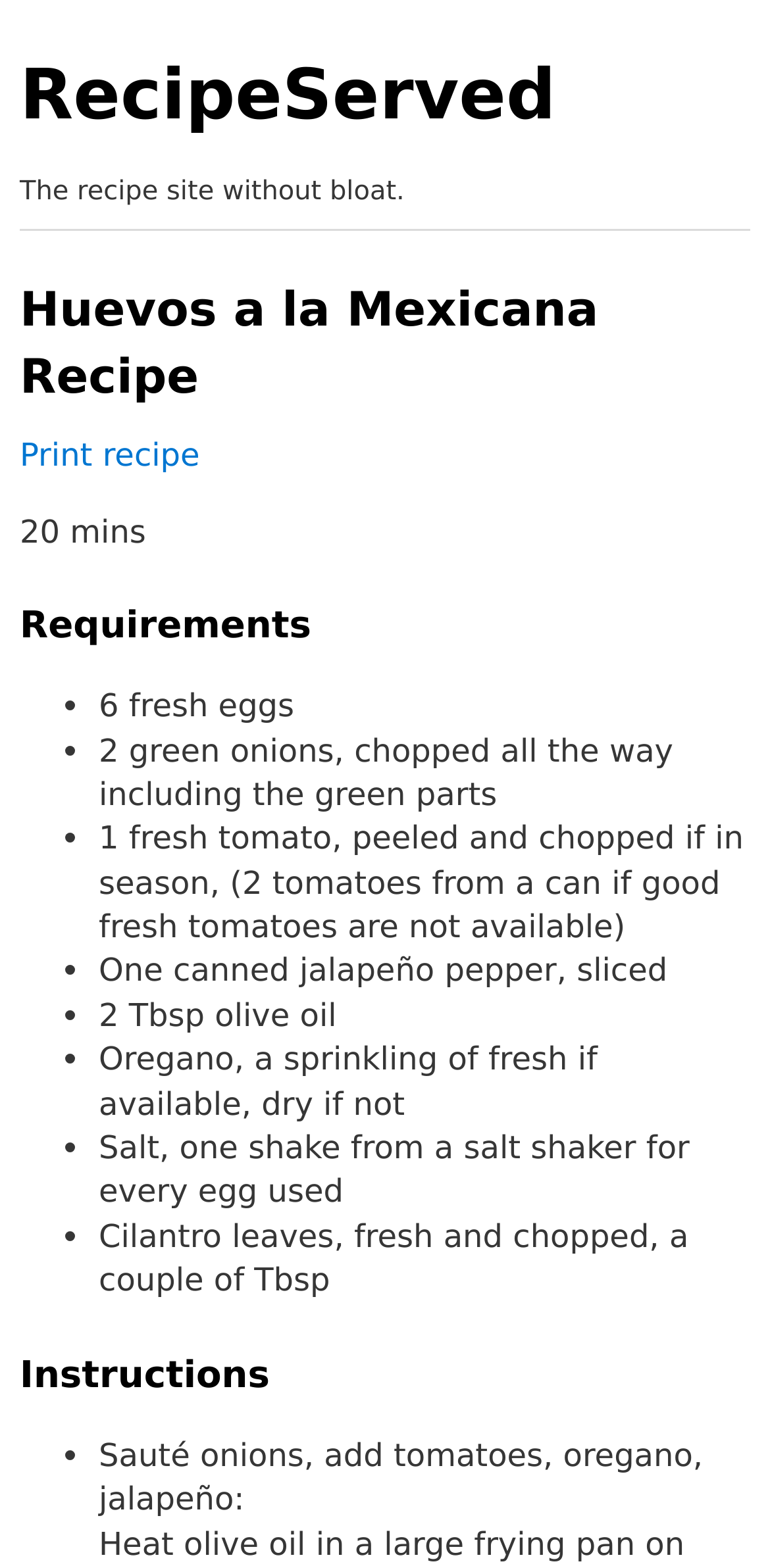What is the name of the recipe?
Please describe in detail the information shown in the image to answer the question.

The name of the recipe can be found in the heading element 'Huevos a la Mexicana Recipe' at the top of the webpage.